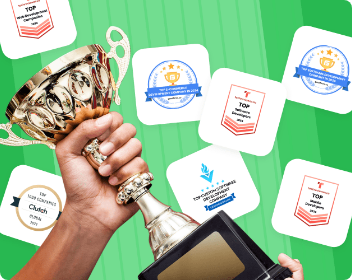Using the details in the image, give a detailed response to the question below:
What field is the company recognized as a leading organization in?

The badges highlight the company's excellence in providing top-quality services, particularly in software development, with various labels accentuating their status as a leading organization in the field, which suggests that the company is recognized as a leading organization in software development.